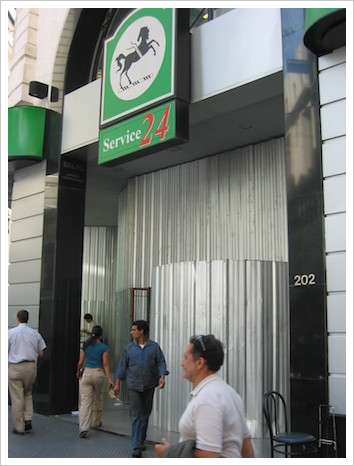What is the purpose of the metal barriers?
Please provide a detailed and thorough answer to the question.

The entrance of the currency exchange service is partially obscured by metal barriers, hinting at a recent closure or renovation, which suggests that the business may be undergoing some changes or maintenance.